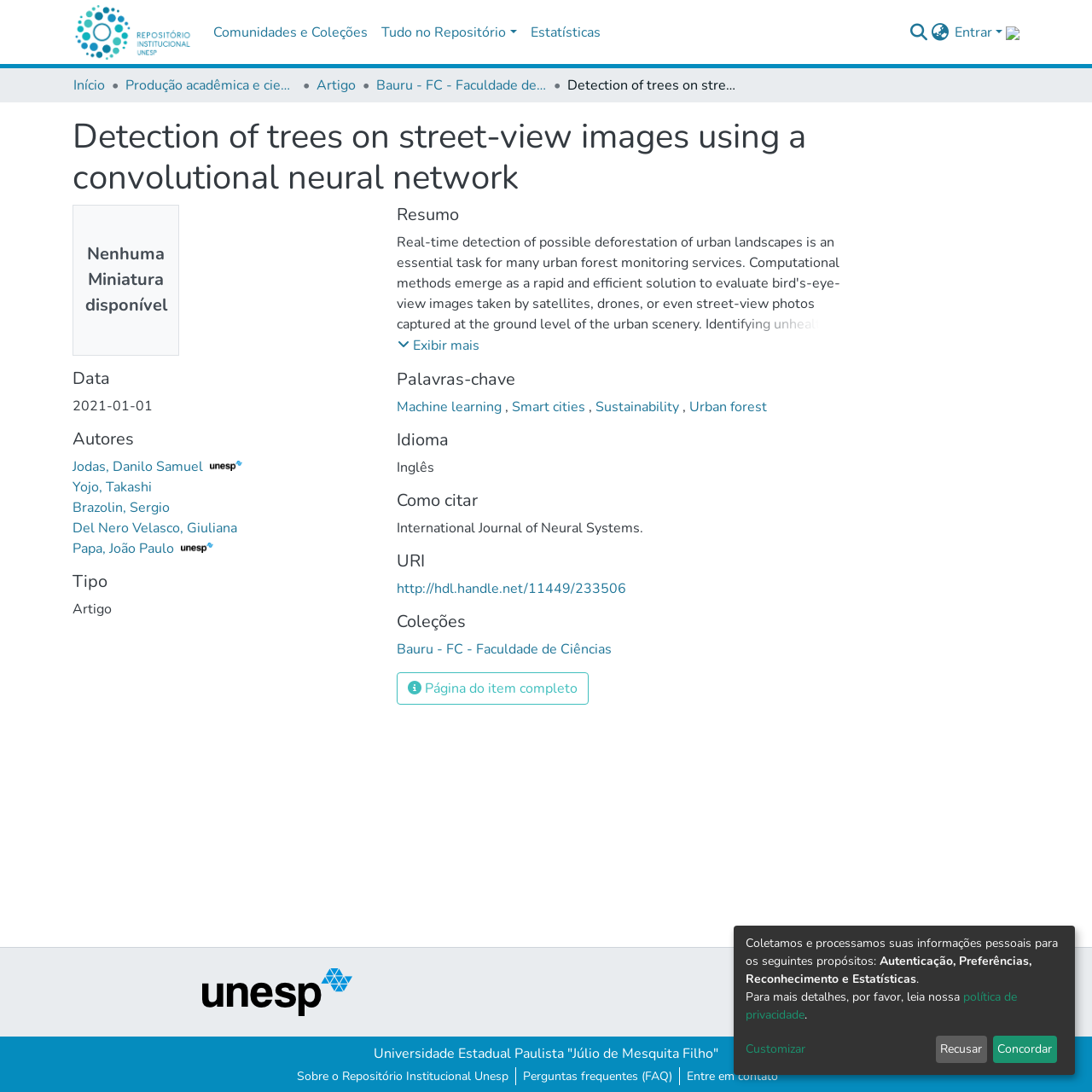Identify and provide the text of the main header on the webpage.

Detection of trees on street-view images using a convolutional neural network